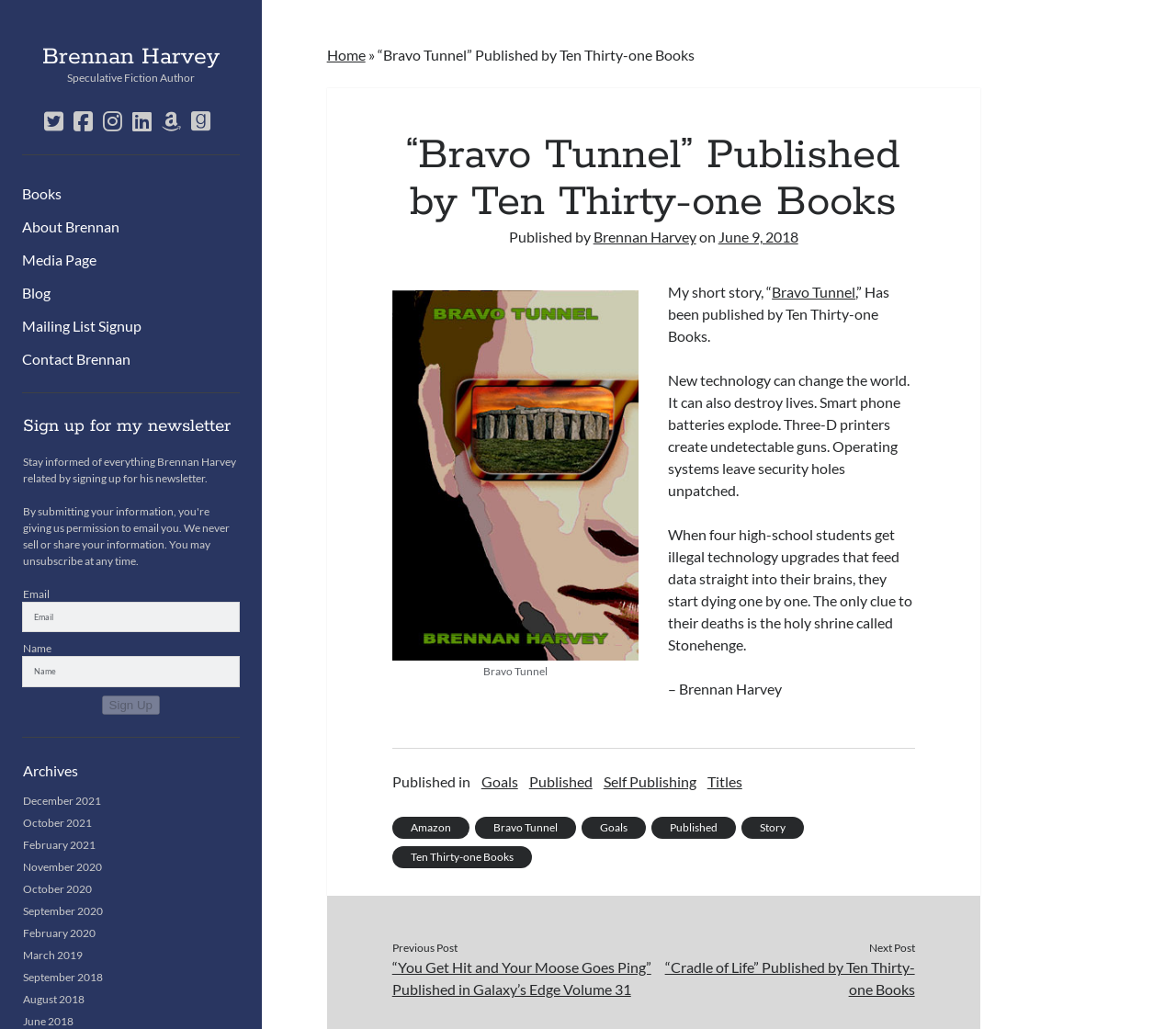Illustrate the webpage thoroughly, mentioning all important details.

This webpage is about author Brennan Harvey, specifically announcing the publication of his short story "Bravo Tunnel" by Ten Thirty-one Books. At the top, there is a navigation menu with links to "Books", "About Brennan", "Media Page", "Blog", "Mailing List Signup", and "Contact Brennan". Below this menu, there is a sidebar with social media links, including Twitter, Facebook, Instagram, LinkedIn, Amazon, and Goodreads.

The main content of the page is an article about the publication of "Bravo Tunnel". It features a heading with the title of the story, followed by a link to the author's name and the publication date. Below this, there is an image of the book cover with a caption. The article then describes the story, mentioning that it involves new technology that can change the world but also destroy lives.

To the right of the article, there is a section with links to related posts, including "Previous Post" and "Next Post", which lead to other publications by the author. There is also a section with links to various categories, such as "Goals", "Published", "Self Publishing", and "Titles".

At the bottom of the page, there is a mailing list signup form with fields for email and name, and a "Sign Up" button. Above this, there is a section with archives of previous posts, organized by month and year.

Overall, the webpage is a personal website for author Brennan Harvey, showcasing his published works and providing a way for readers to stay informed about his latest news and publications.